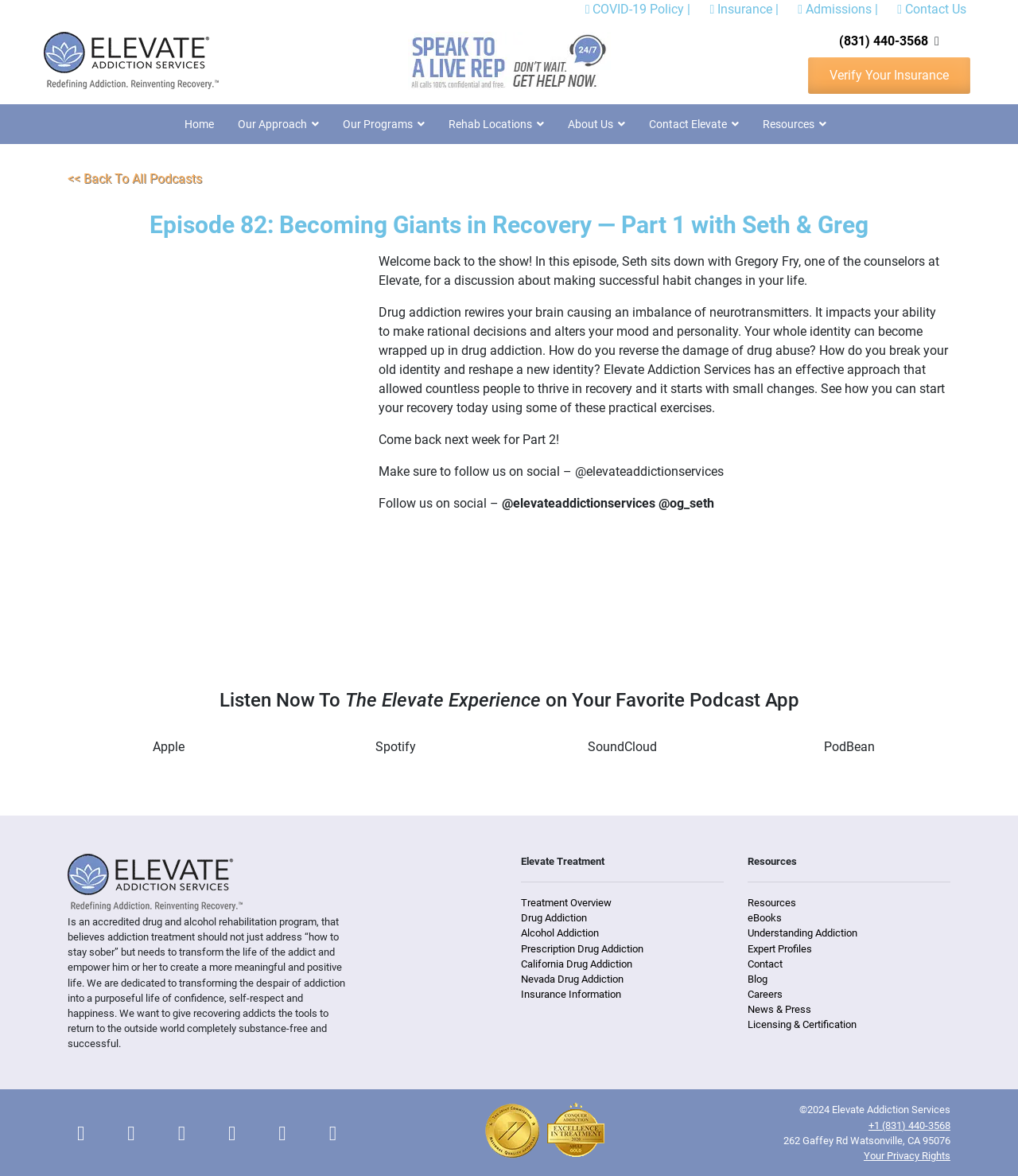Please find the bounding box coordinates in the format (top-left x, top-left y, bottom-right x, bottom-right y) for the given element description. Ensure the coordinates are floating point numbers between 0 and 1. Description: Contact

[0.734, 0.814, 0.769, 0.825]